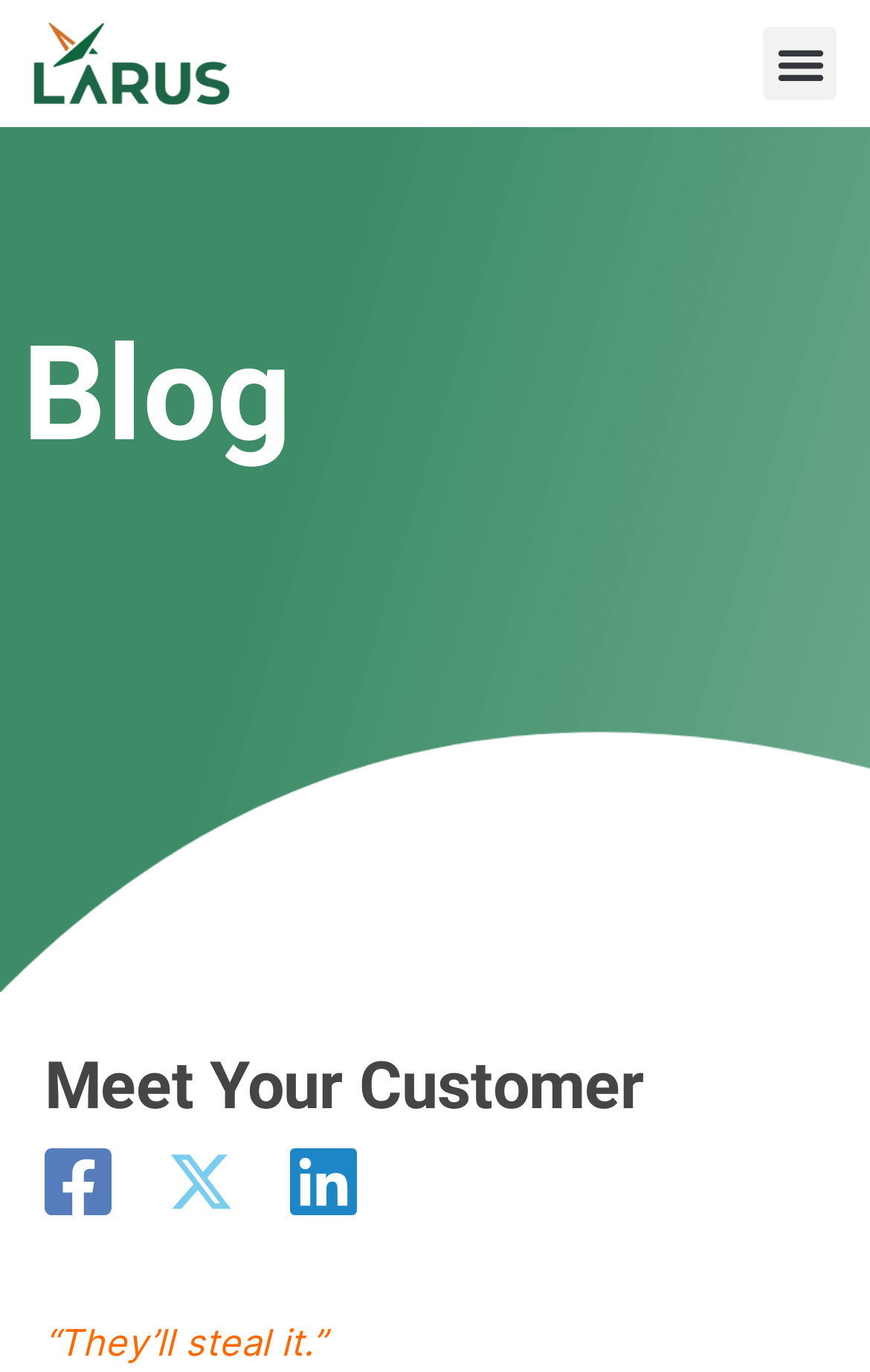Describe every aspect of the webpage in a detailed manner.

The webpage is titled "Meet Your Customer - Larus Technologies" and features a prominent logo of Larus Technologies at the top left corner. A menu toggle button is located at the top right corner. Below the logo, there is a heading that reads "Blog" which spans almost the entire width of the page.

Within the "Blog" section, there is a subheading that reads "Meet Your Customer" at the top. Below this subheading, there are three social media links, namely Facebook, X, and Linkedin, each accompanied by its respective icon. These links are aligned horizontally and positioned near the top of the page.

The main content of the page appears to be a blog post, which starts with a quote "“They’ll steal it.” It was 10 am and the sun was already beating down. The Master Corporal waved his hand toward a small grey box perched on a spike in..." The text is positioned below the social media links and spans about half the width of the page.

At the very bottom of the page, there is a small text that reads "Post navigation".